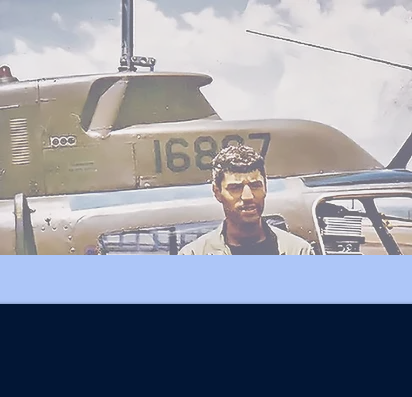Answer the following query with a single word or phrase:
Is the soldier looking away from the camera?

No